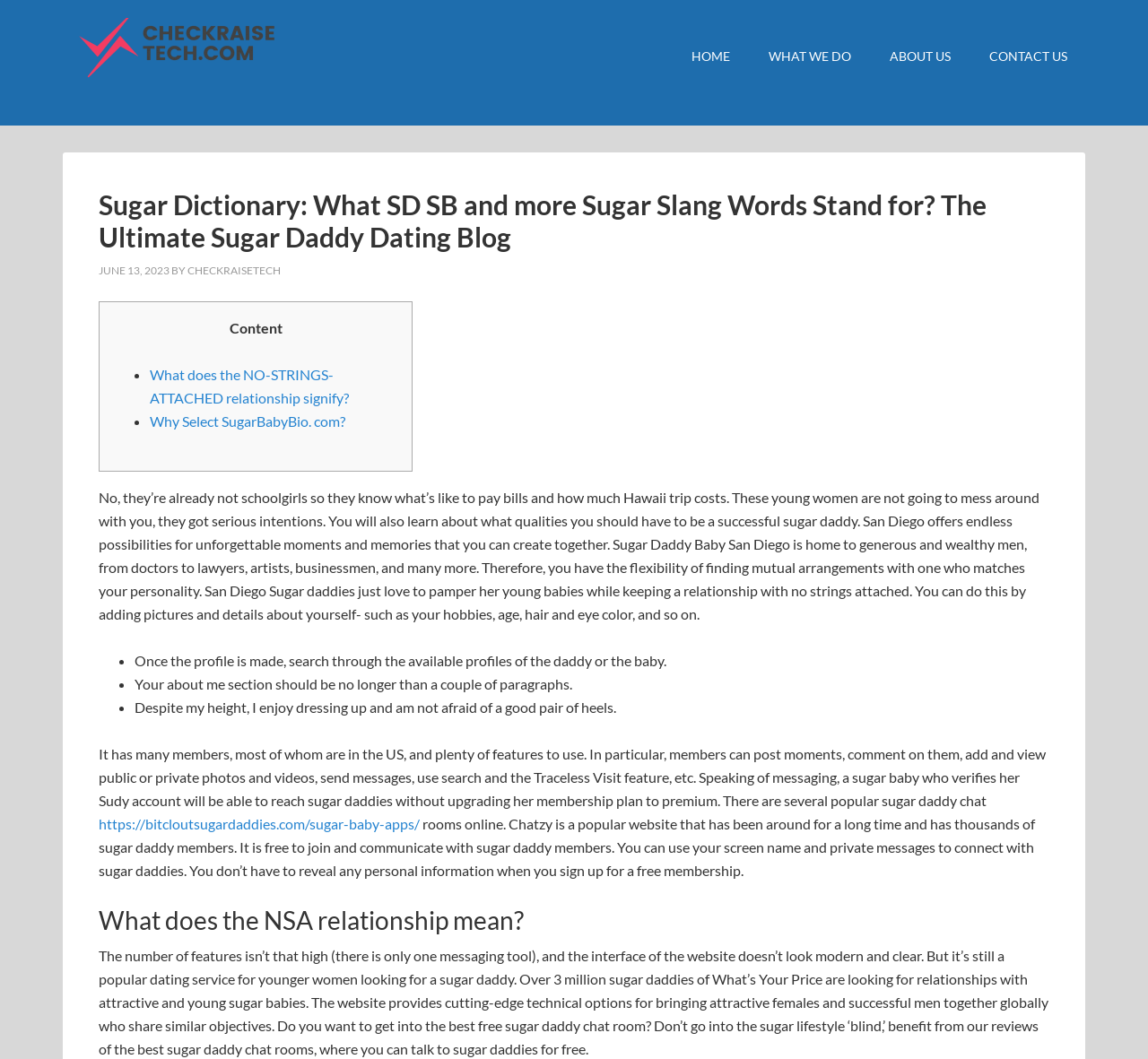Please provide the bounding box coordinate of the region that matches the element description: Maintenance Management. Coordinates should be in the format (top-left x, top-left y, bottom-right x, bottom-right y) and all values should be between 0 and 1.

None